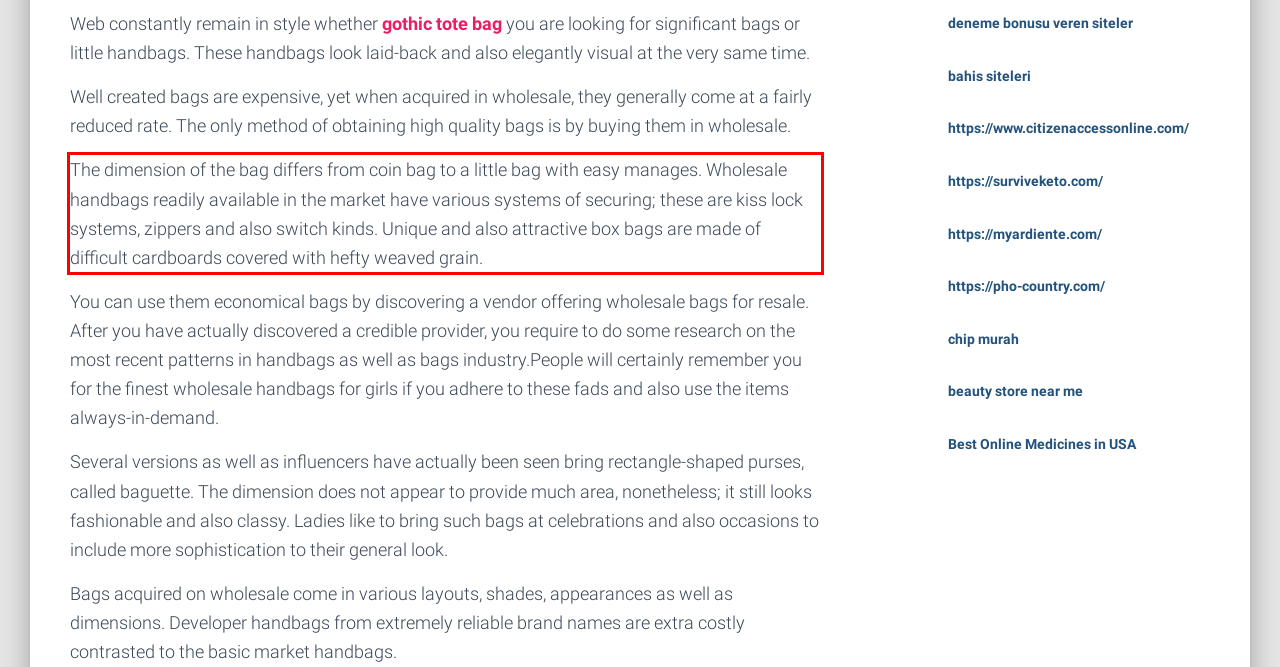Observe the screenshot of the webpage that includes a red rectangle bounding box. Conduct OCR on the content inside this red bounding box and generate the text.

The dimension of the bag differs from coin bag to a little bag with easy manages. Wholesale handbags readily available in the market have various systems of securing; these are kiss lock systems, zippers and also switch kinds. Unique and also attractive box bags are made of difficult cardboards covered with hefty weaved grain.